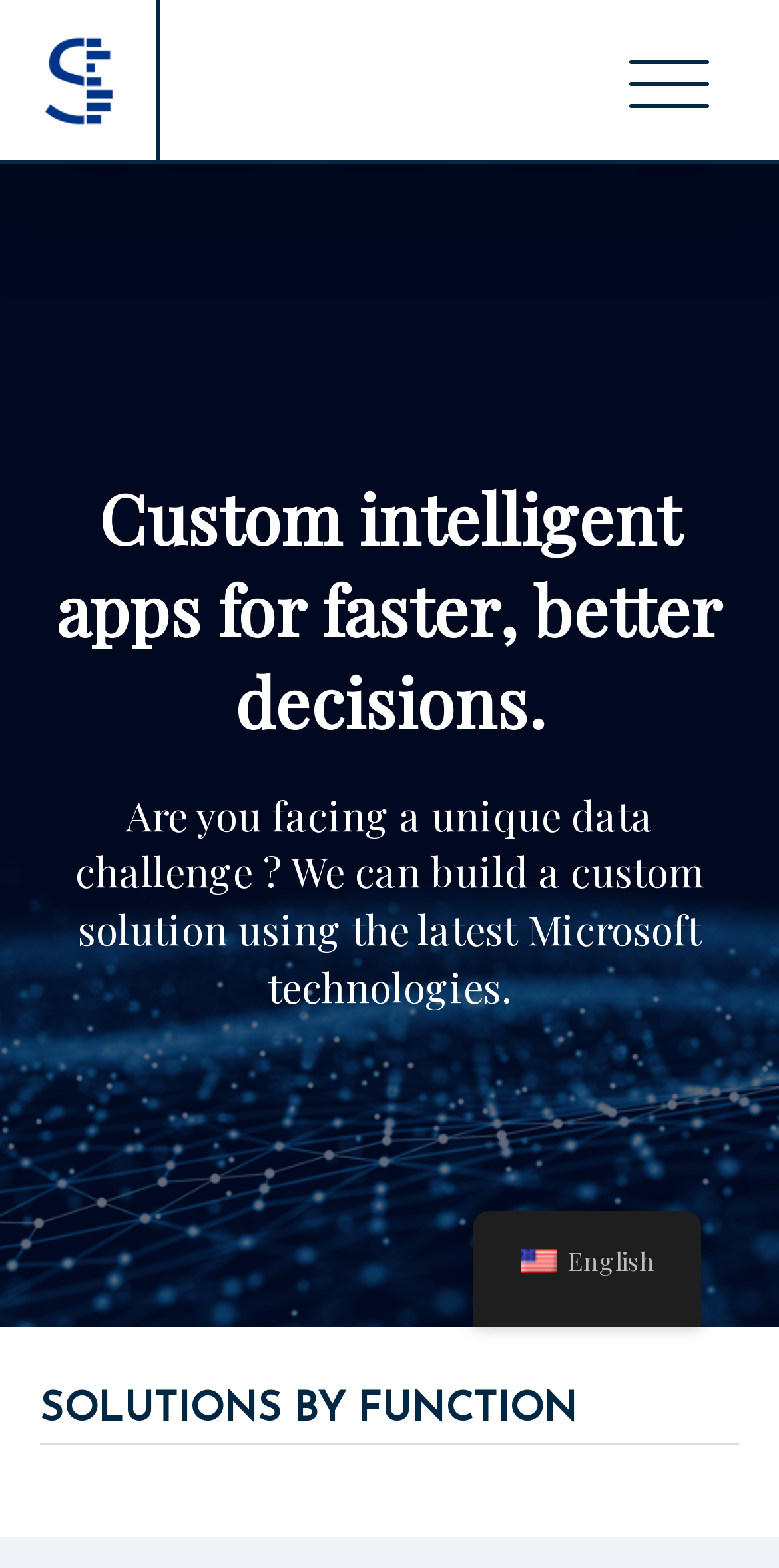Refer to the image and answer the question with as much detail as possible: What is the main purpose of the custom Power BI dashboards?

Based on the meta description, it is clear that the custom Power BI dashboards are designed to help users save time, reduce stress, and increase profit by making sense of key data in their business.